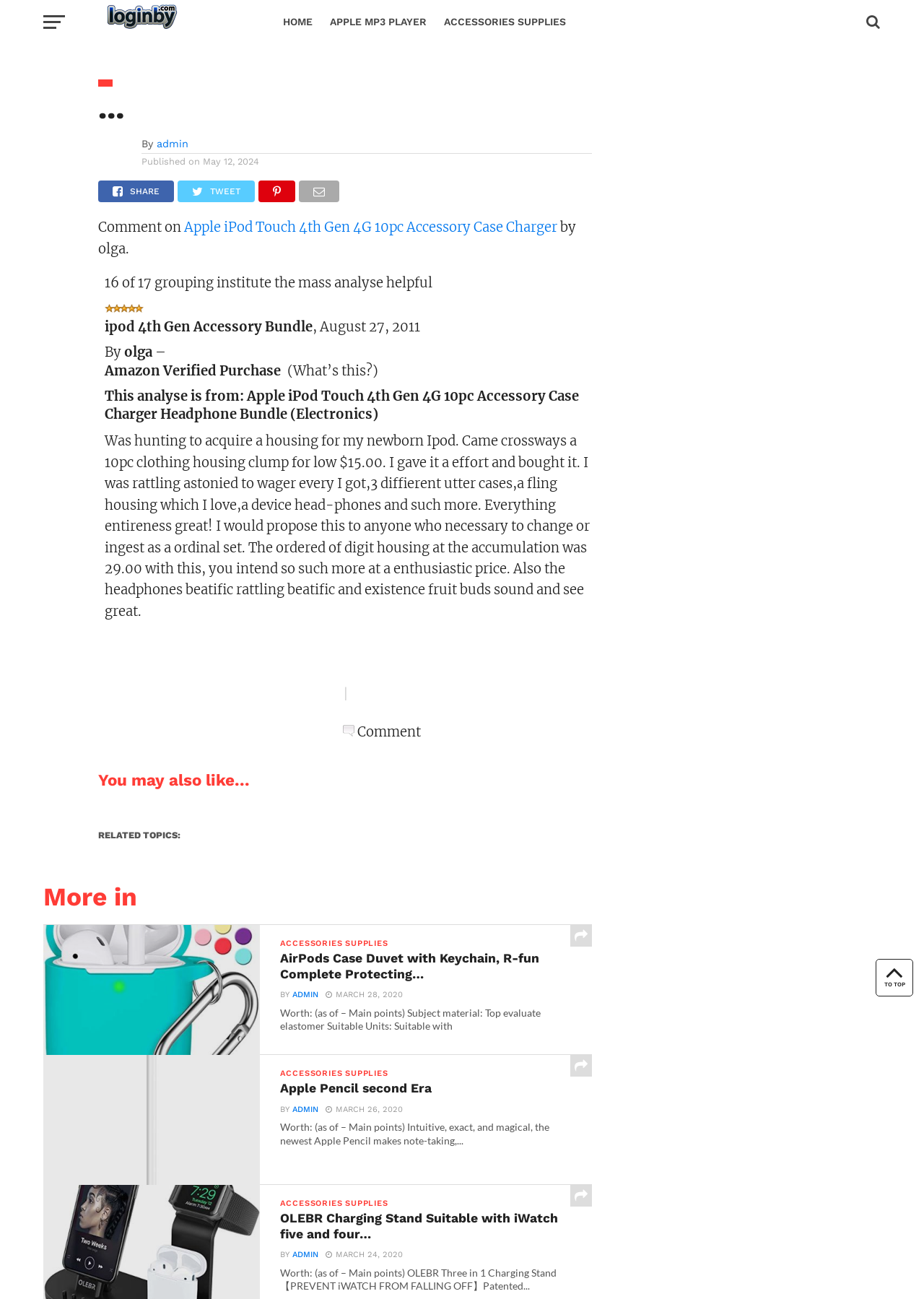What is the text of the 'You may also like...' section?
Please ensure your answer is as detailed and informative as possible.

I found the text by looking at the static text element with the text 'You may also like...' which is located below the product review and above the related topics section.